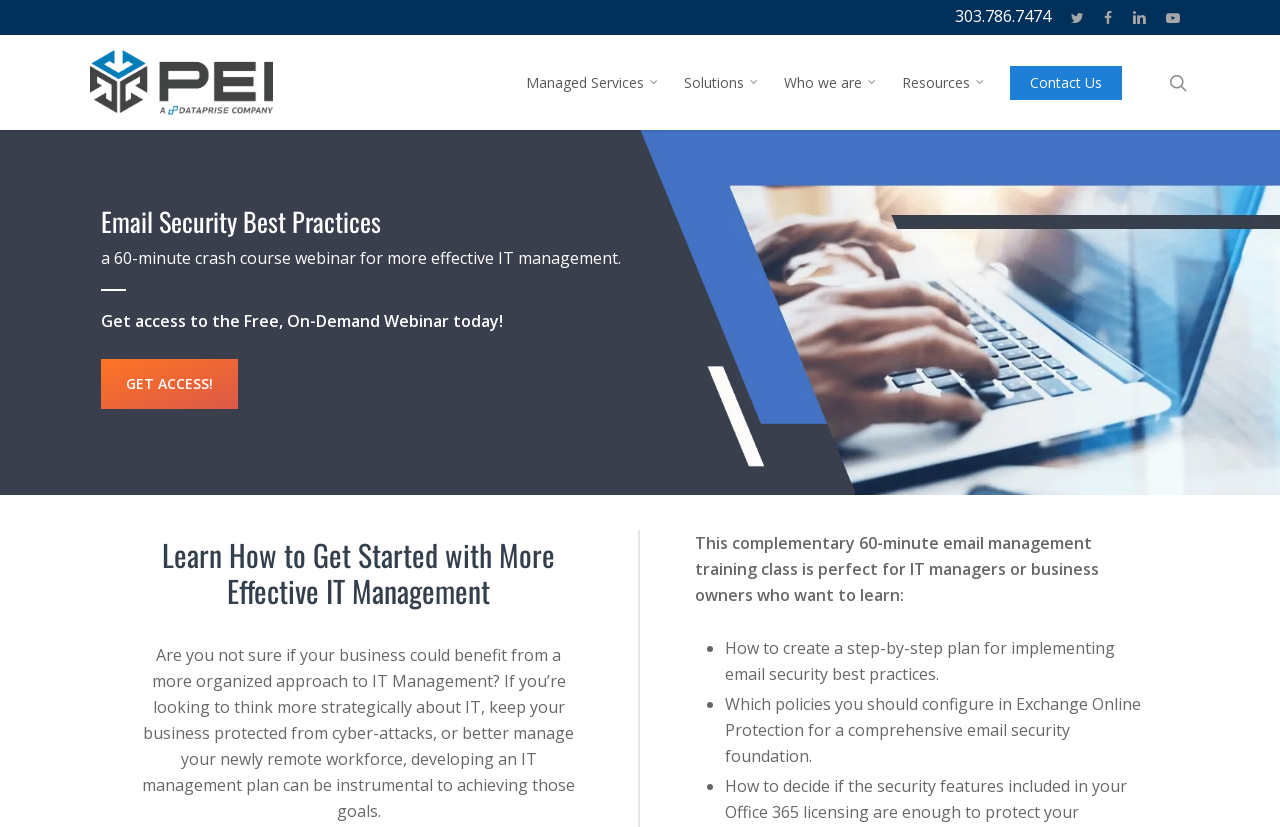Please determine the primary heading and provide its text.

Email Security Best Practices